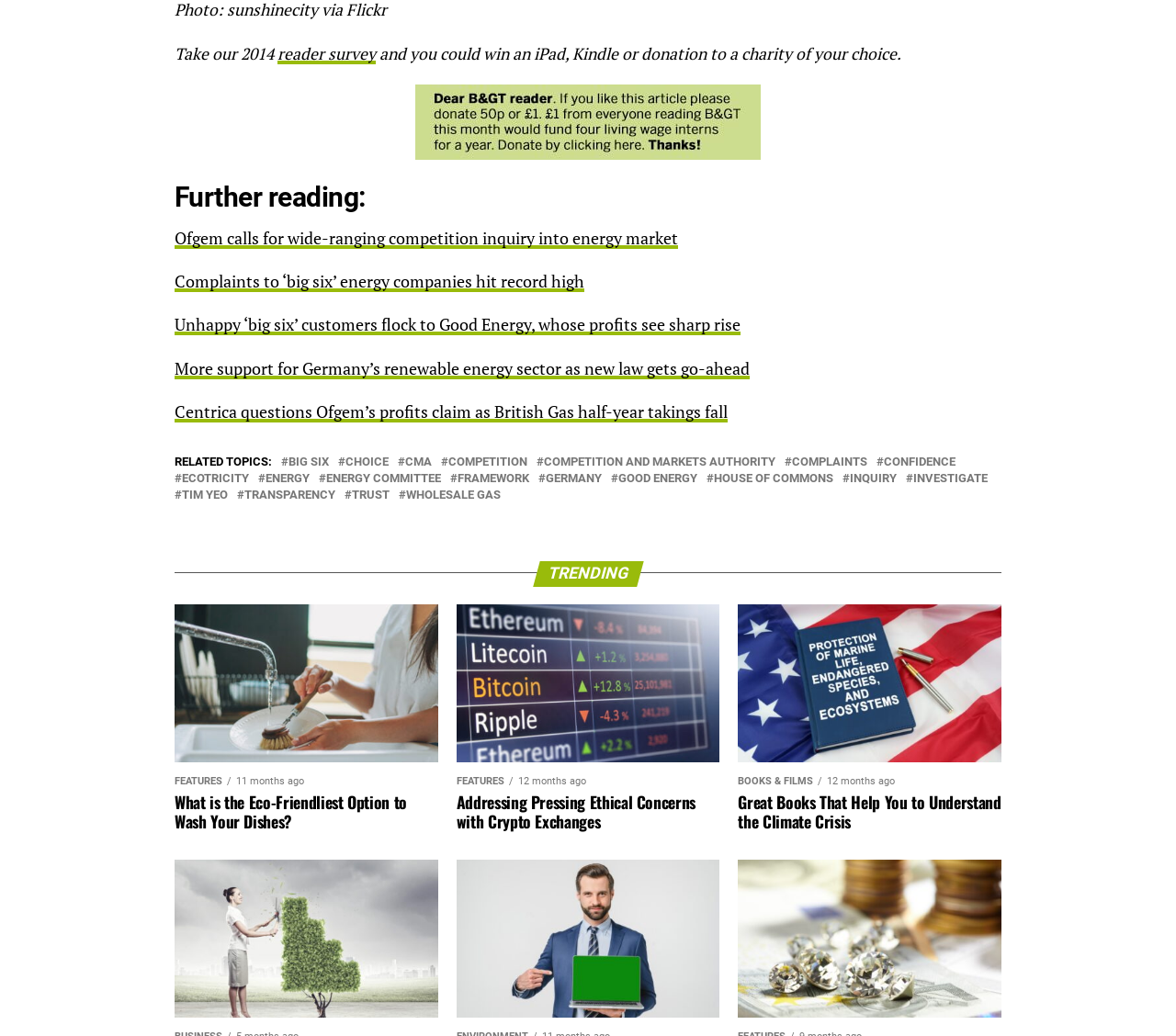What is the purpose of the 'Donate to help us stay free' link?
Look at the webpage screenshot and answer the question with a detailed explanation.

The purpose of the 'Donate to help us stay free' link is to allow users to support the website by making a donation, which will help the website to remain free, as indicated by the adjacent text.